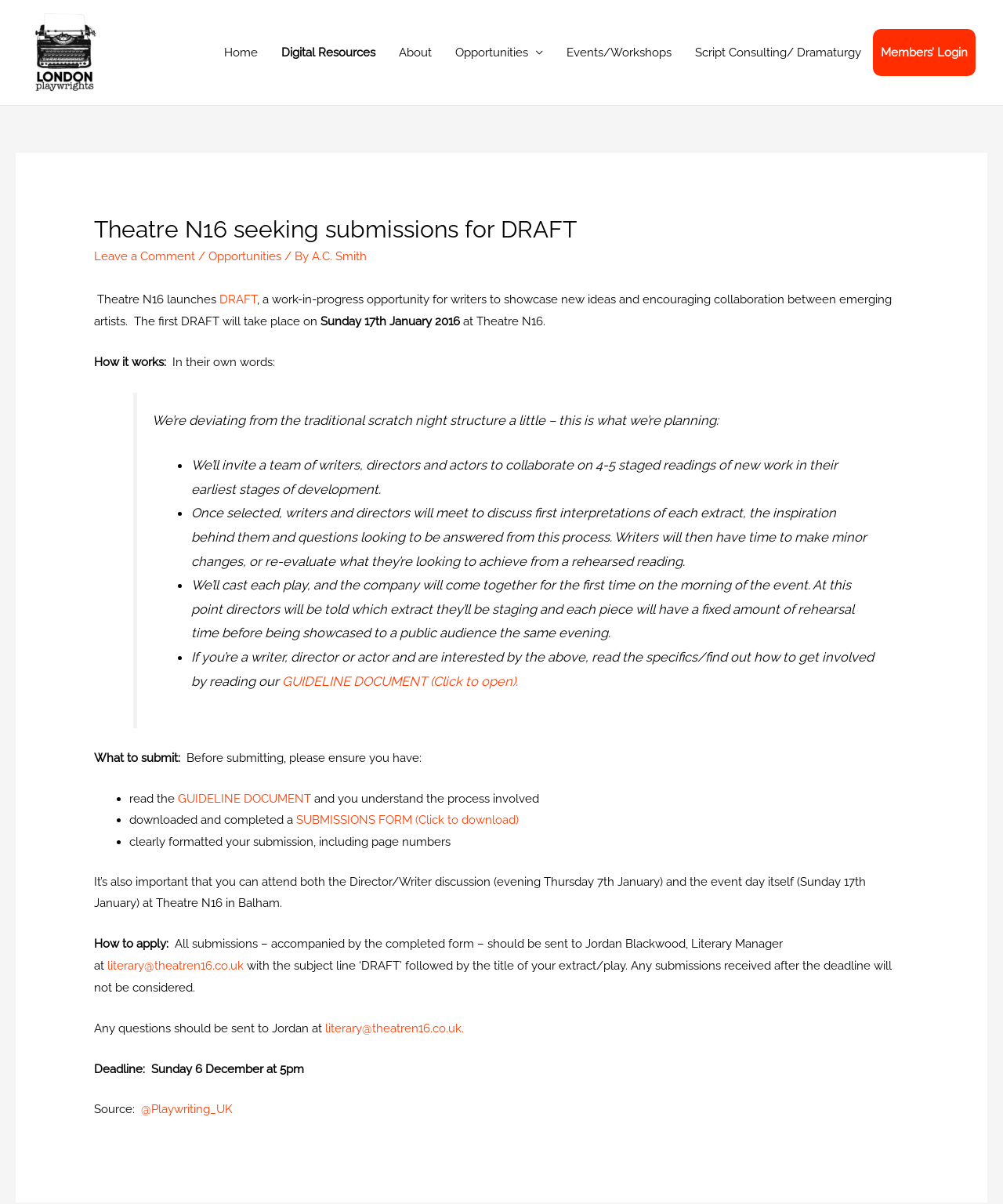Convey a detailed summary of the webpage, mentioning all key elements.

The webpage is about Theatre N16's call for submissions for "DRAFT", a work-in-progress opportunity for writers to showcase new ideas and encourage collaboration between emerging artists. At the top, there is a navigation bar with links to "Home", "Digital Resources", "About", "Opportunities", "Events/Workshops", "Script Consulting/Dramaturgy", and "Members' Login". 

Below the navigation bar, there is a header section with a heading "Theatre N16 seeking submissions for DRAFT" and links to "Leave a Comment" and "Opportunities". The main content of the webpage is divided into sections. The first section explains the concept of DRAFT, which is a platform for writers to showcase their new ideas and collaborate with emerging artists. 

The second section, "How it works:", describes the process of DRAFT in detail. It is presented in a blockquote format and includes a list of four points, each explaining a step in the process. The points are marked with bullet points and describe the collaboration between writers, directors, and actors, the rehearsal process, and the final showcase.

The third section, "What to submit:", outlines the requirements for submission, including reading the guideline document, downloading and completing a submission form, and clearly formatting the submission. 

The fourth section, "How to apply:", provides instructions on how to submit the application, including the email address to send the submission to and the subject line to use. 

Finally, there is a section with additional information, including the deadline for submission, contact information for questions, and the source of the opportunity.